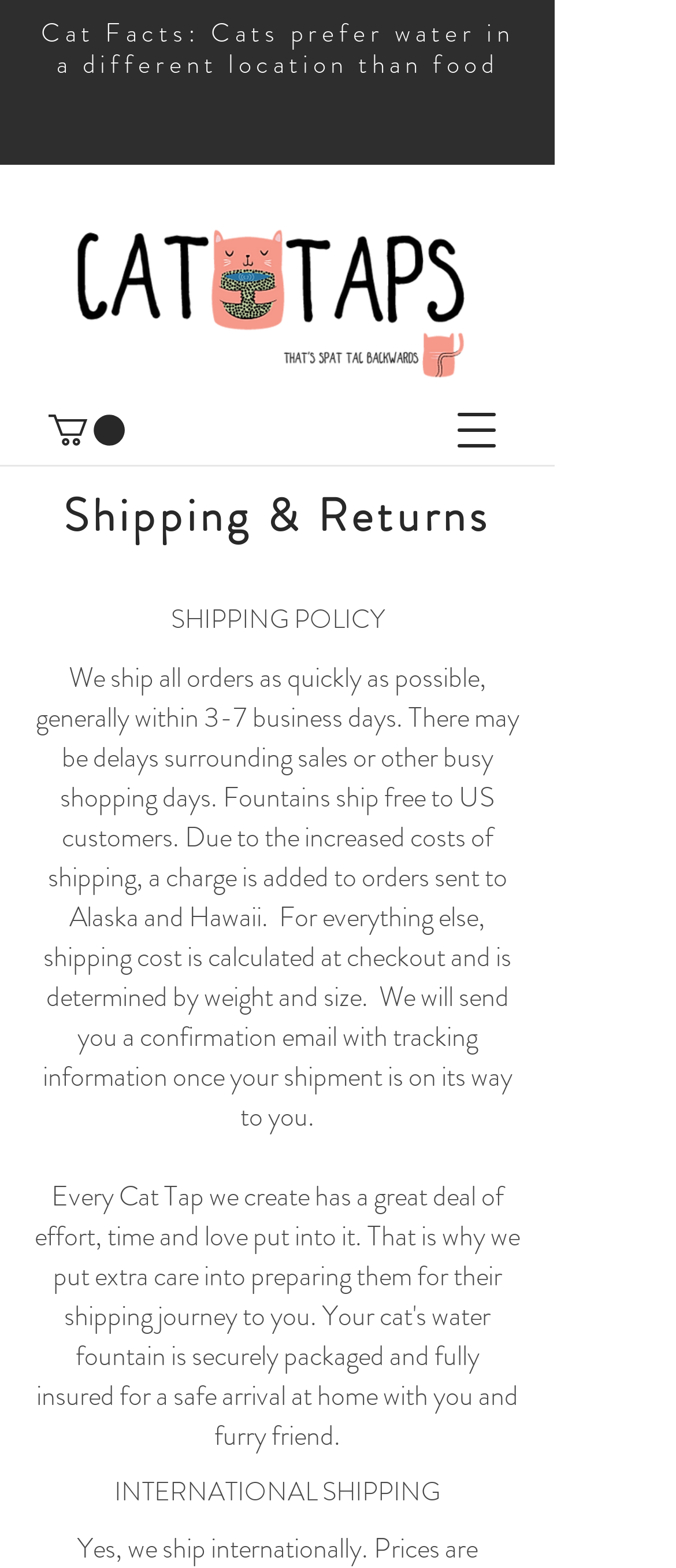What is the shipping policy for US customers?
From the details in the image, provide a complete and detailed answer to the question.

According to the webpage, under the 'SHIPPING POLICY' section, it is mentioned that 'Fountains ship free to US customers.' This implies that US customers do not have to pay for shipping when purchasing fountains.